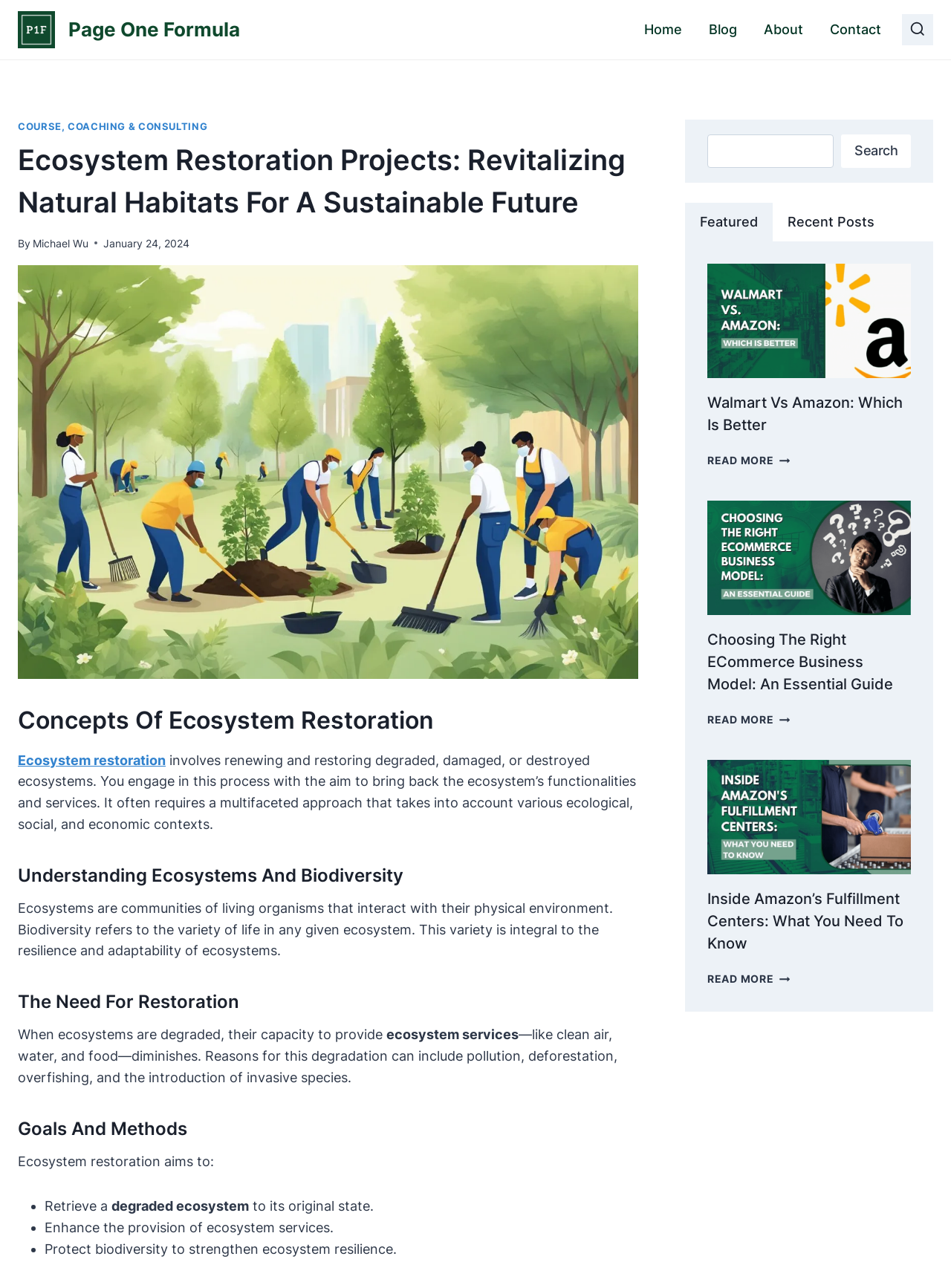Give a short answer to this question using one word or a phrase:
What is the author of the webpage content?

Michael Wu